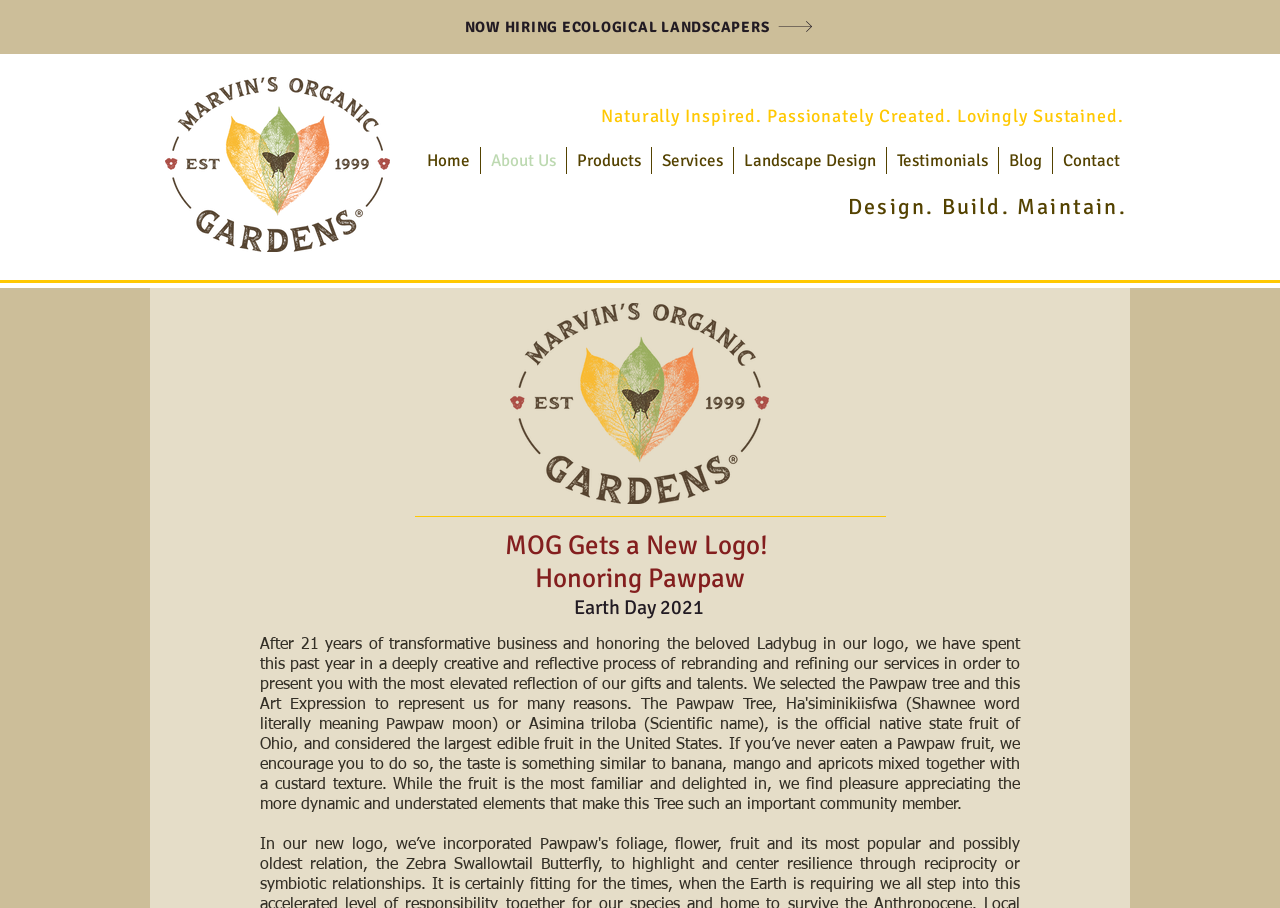Identify the bounding box coordinates of the clickable region required to complete the instruction: "Go to the 'Home' page". The coordinates should be given as four float numbers within the range of 0 and 1, i.e., [left, top, right, bottom].

[0.326, 0.162, 0.375, 0.192]